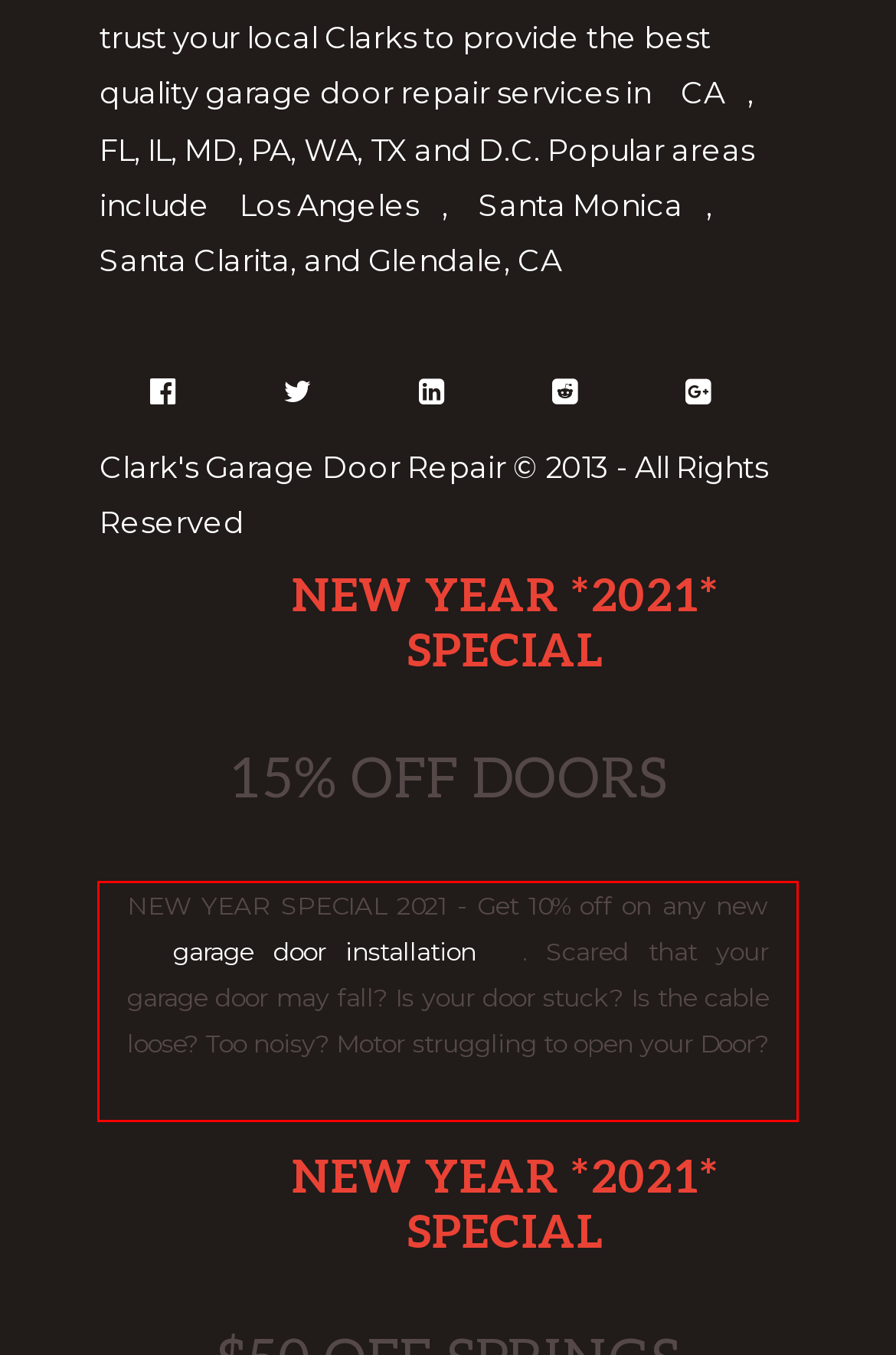Please extract the text content from the UI element enclosed by the red rectangle in the screenshot.

NEW YEAR SPECIAL 2021 - Get 10% off on any new garage door installation. Scared that your garage door may fall? Is your door stuck? Is the cable loose? Too noisy? Motor struggling to open your Door? Certain restrictions may apply.